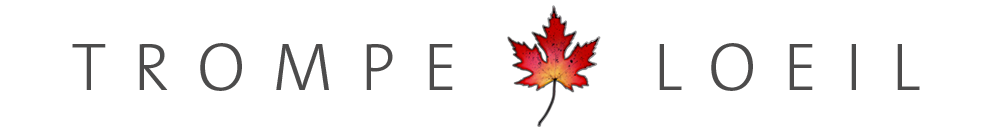What is the color of the maple leaf in the logo?
Look at the screenshot and respond with one word or a short phrase.

Vibrant red